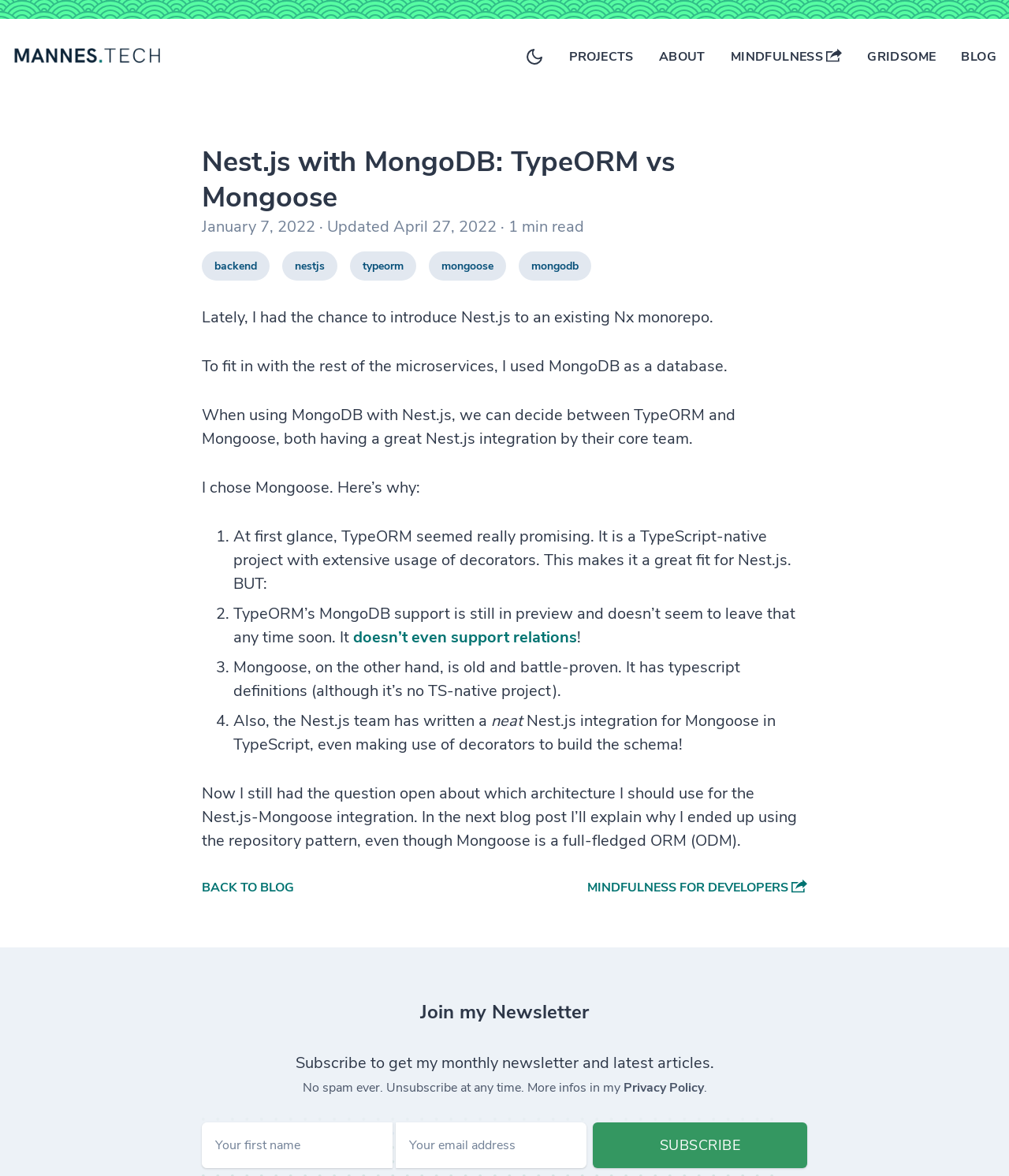Provide a short answer to the following question with just one word or phrase: What is the date of the last update of the article?

April 27, 2022